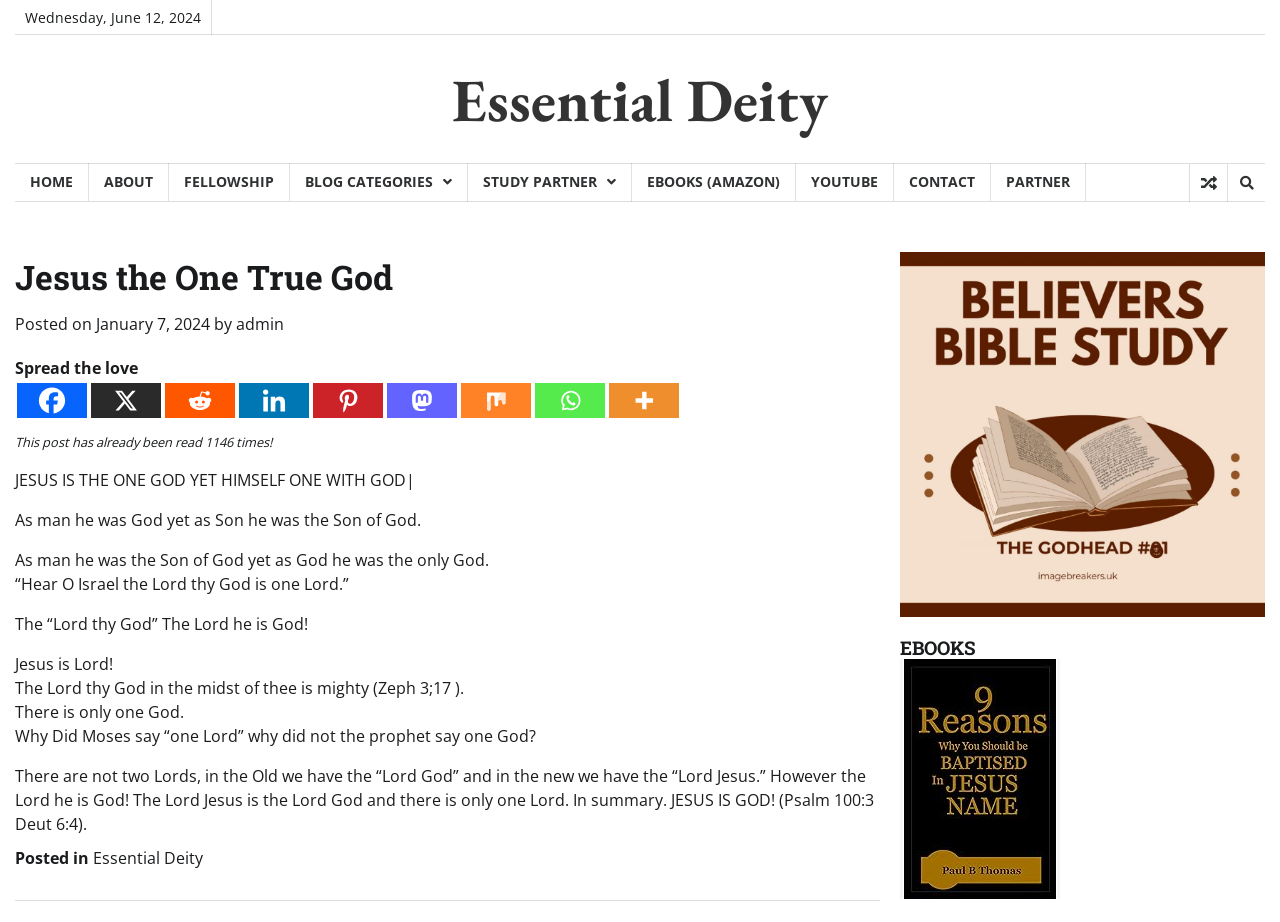Consider the image and give a detailed and elaborate answer to the question: 
What is the title of the article?

I found the title of the article by looking at the heading element with the text 'Jesus the One True God' in the main content section of the webpage.